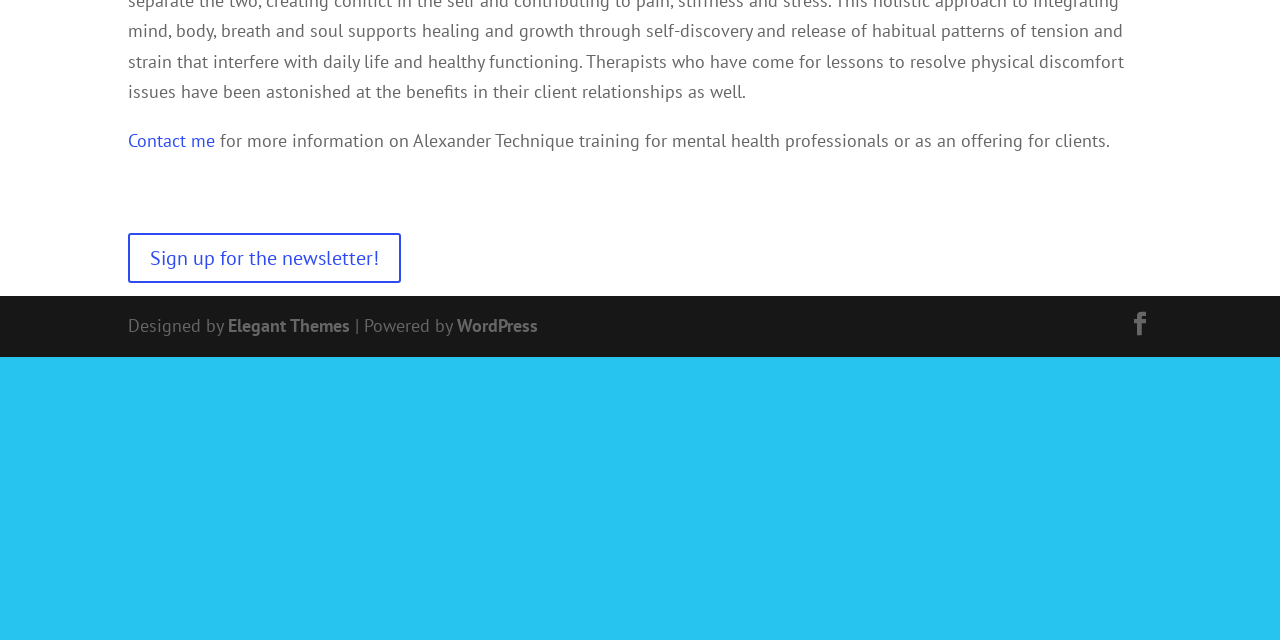Find the bounding box of the UI element described as follows: "Elegant Themes".

[0.178, 0.491, 0.273, 0.527]